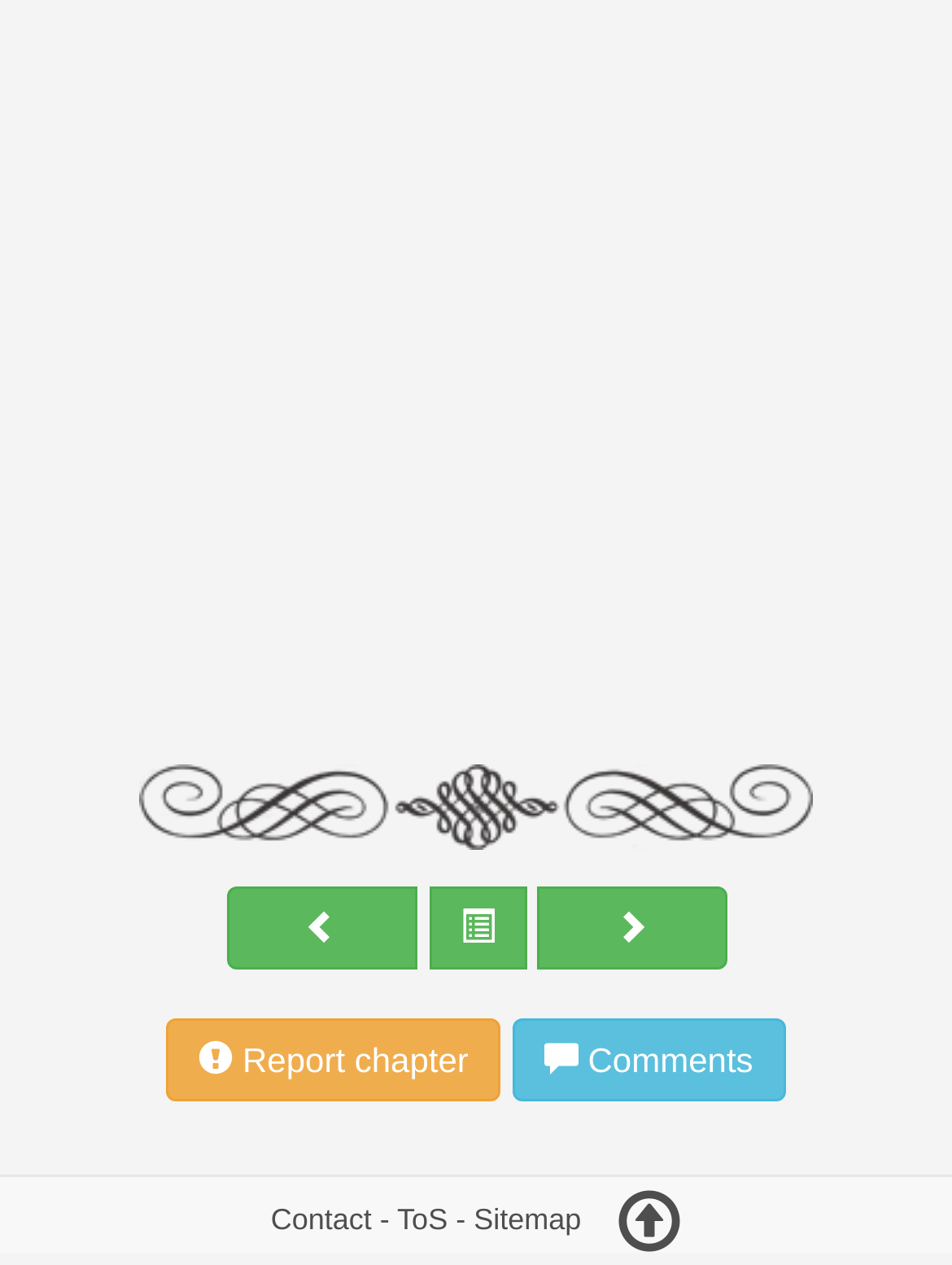Locate the UI element that matches the description ToS in the webpage screenshot. Return the bounding box coordinates in the format (top-left x, top-left y, bottom-right x, bottom-right y), with values ranging from 0 to 1.

[0.417, 0.949, 0.47, 0.976]